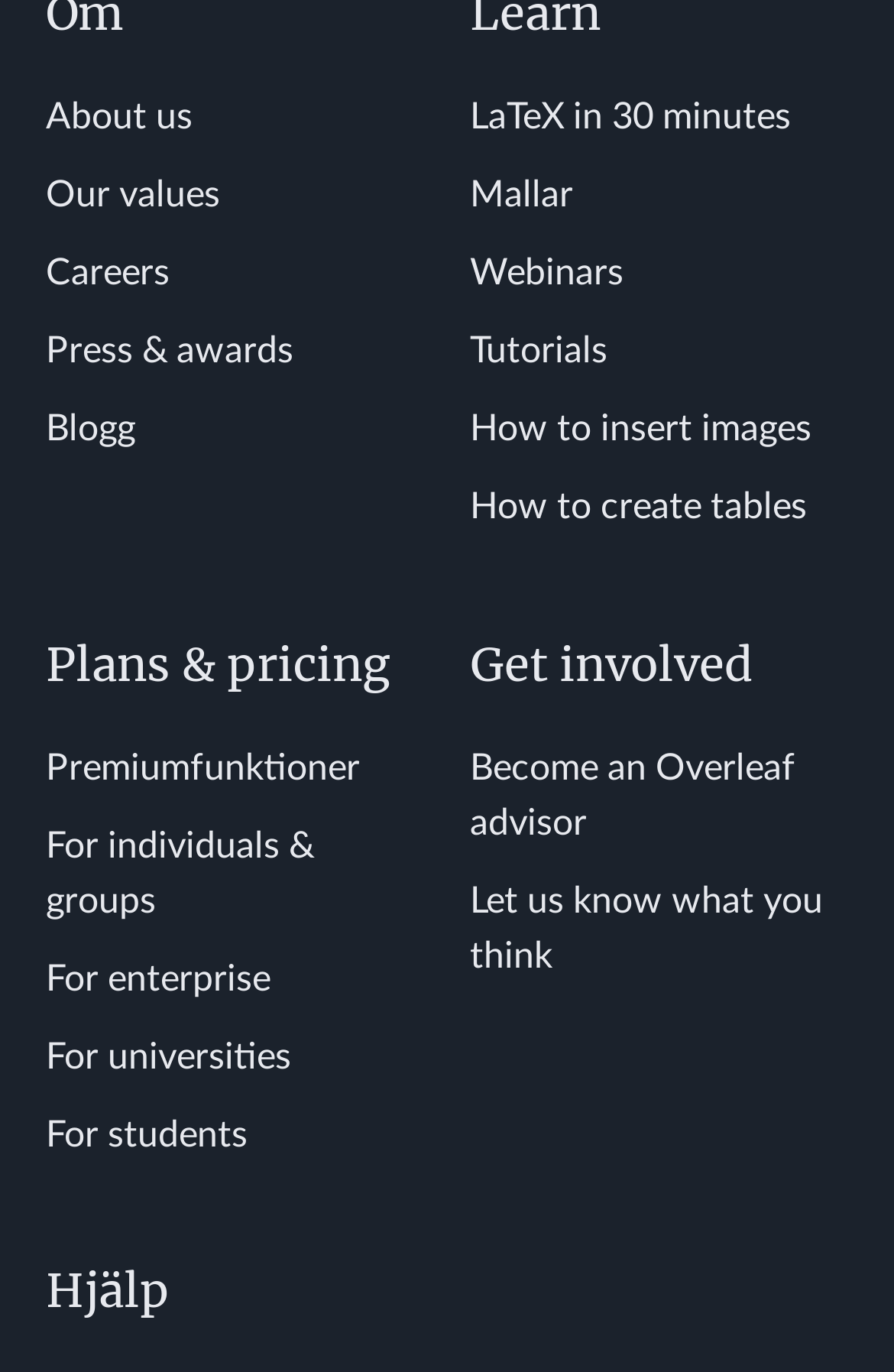Please provide a detailed answer to the question below based on the screenshot: 
How many headings are there on the webpage?

I found three headings on the webpage: 'Plans & pricing', 'Get involved', and 'Hjälp', each with its own bounding box coordinates and text content.